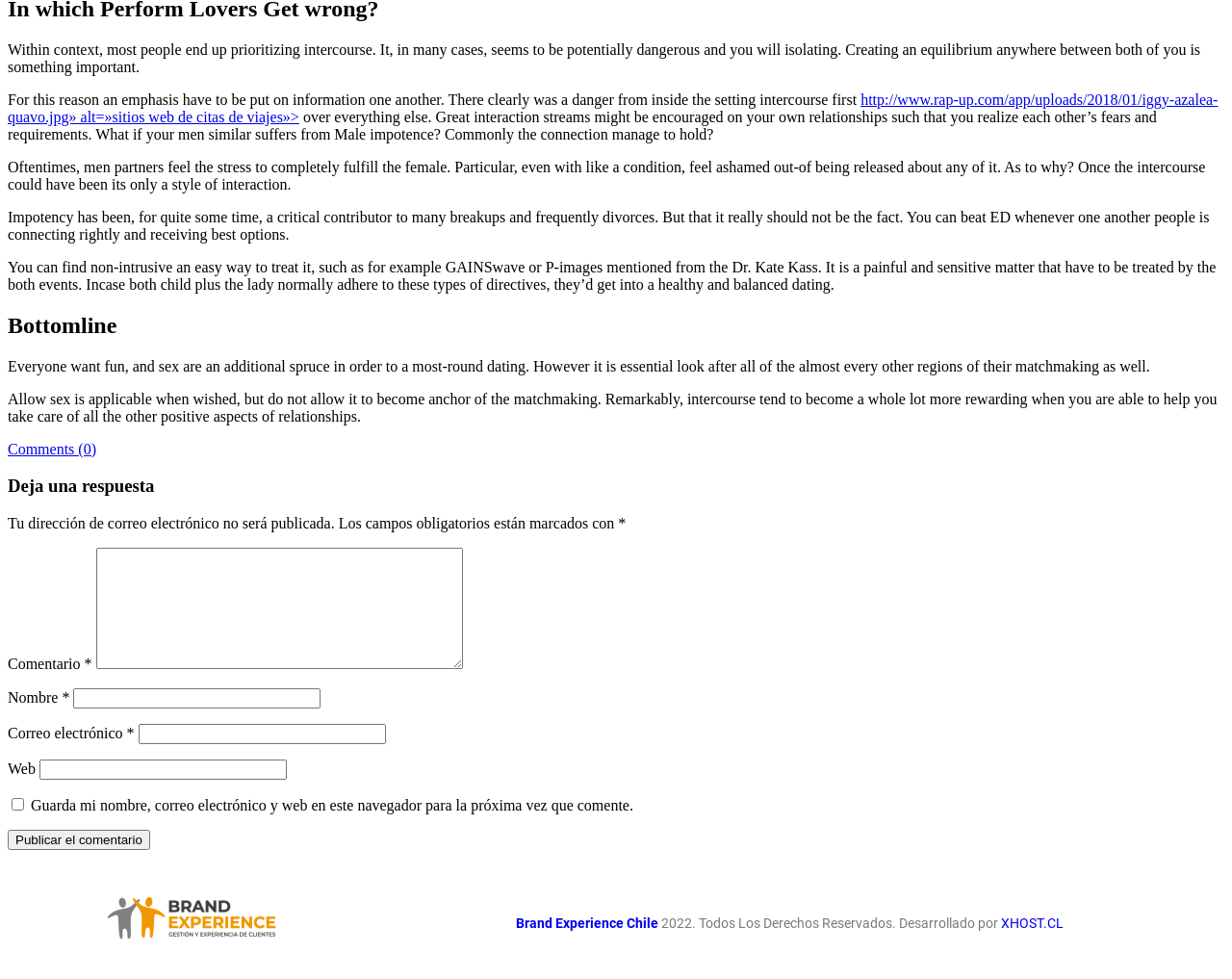Can you find the bounding box coordinates of the area I should click to execute the following instruction: "Leave a comment"?

[0.006, 0.486, 0.994, 0.508]